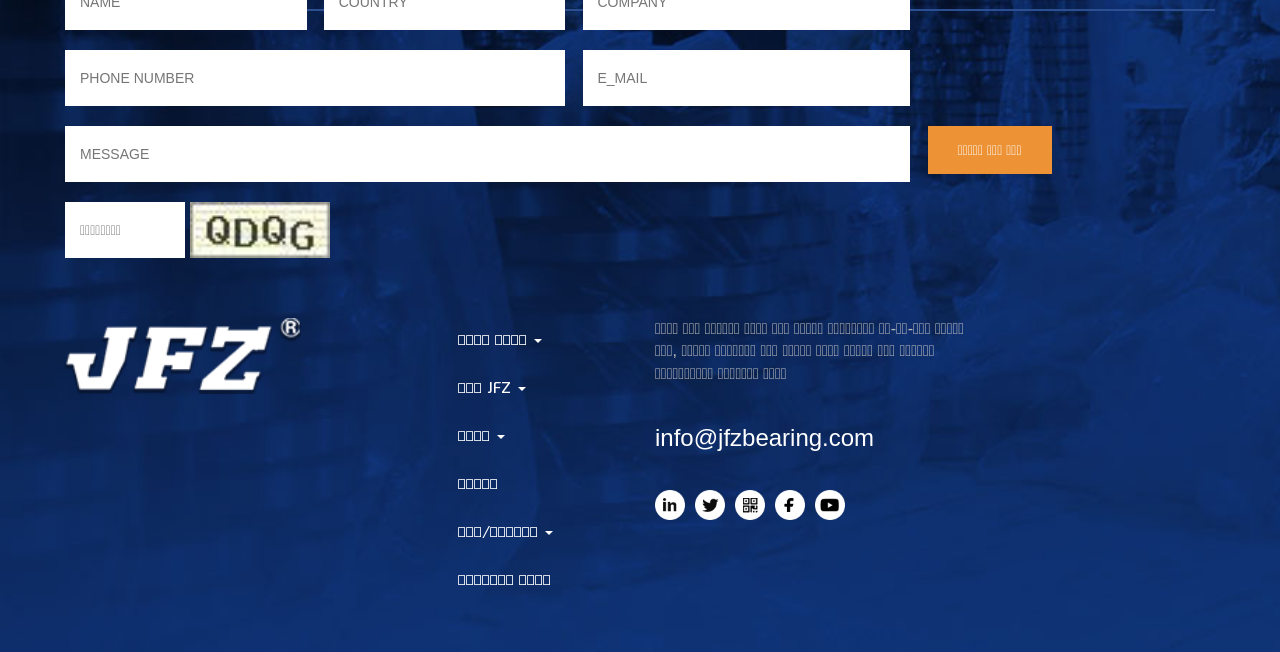How many social media links are present on this webpage?
Using the image as a reference, answer with just one word or a short phrase.

5